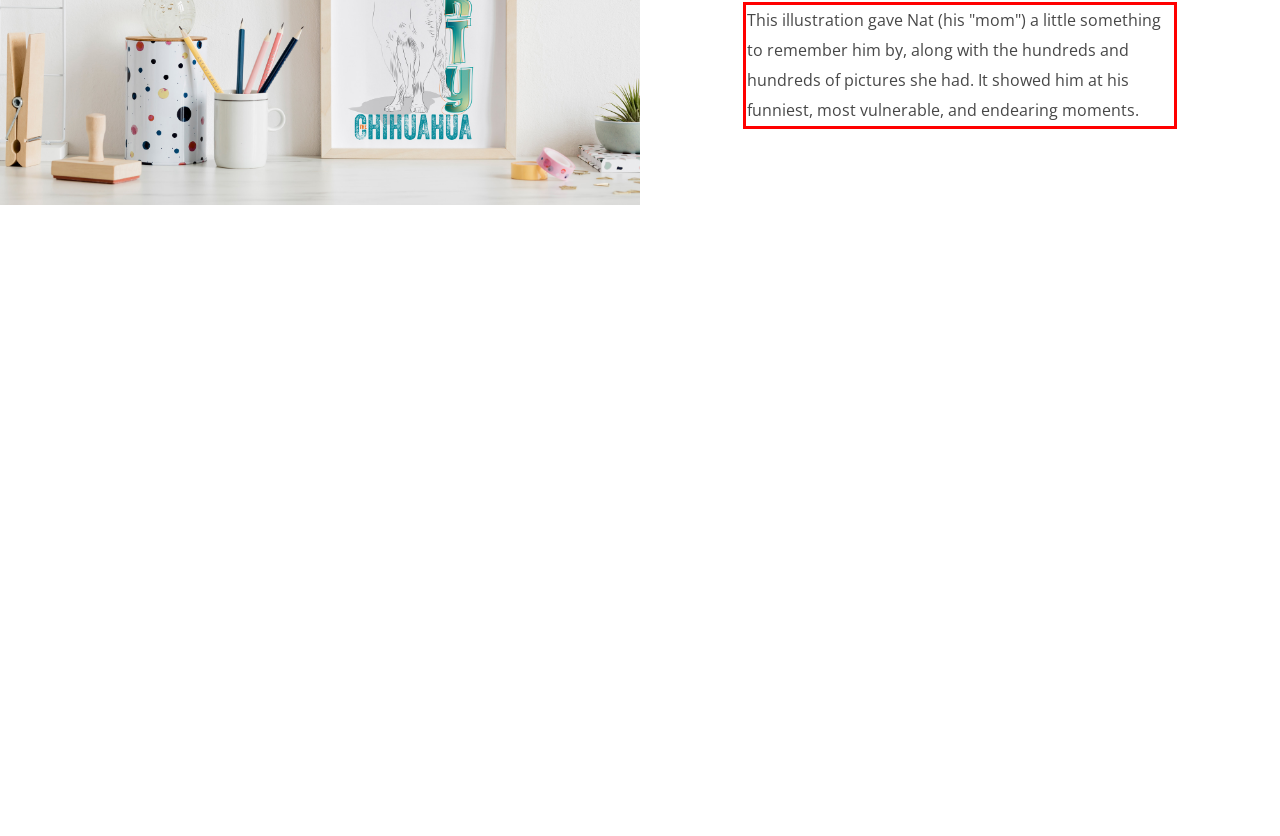You are presented with a screenshot containing a red rectangle. Extract the text found inside this red bounding box.

This illustration gave Nat (his "mom") a little something to remember him by, along with the hundreds and hundreds of pictures she had. It showed him at his funniest, most vulnerable, and endearing moments.